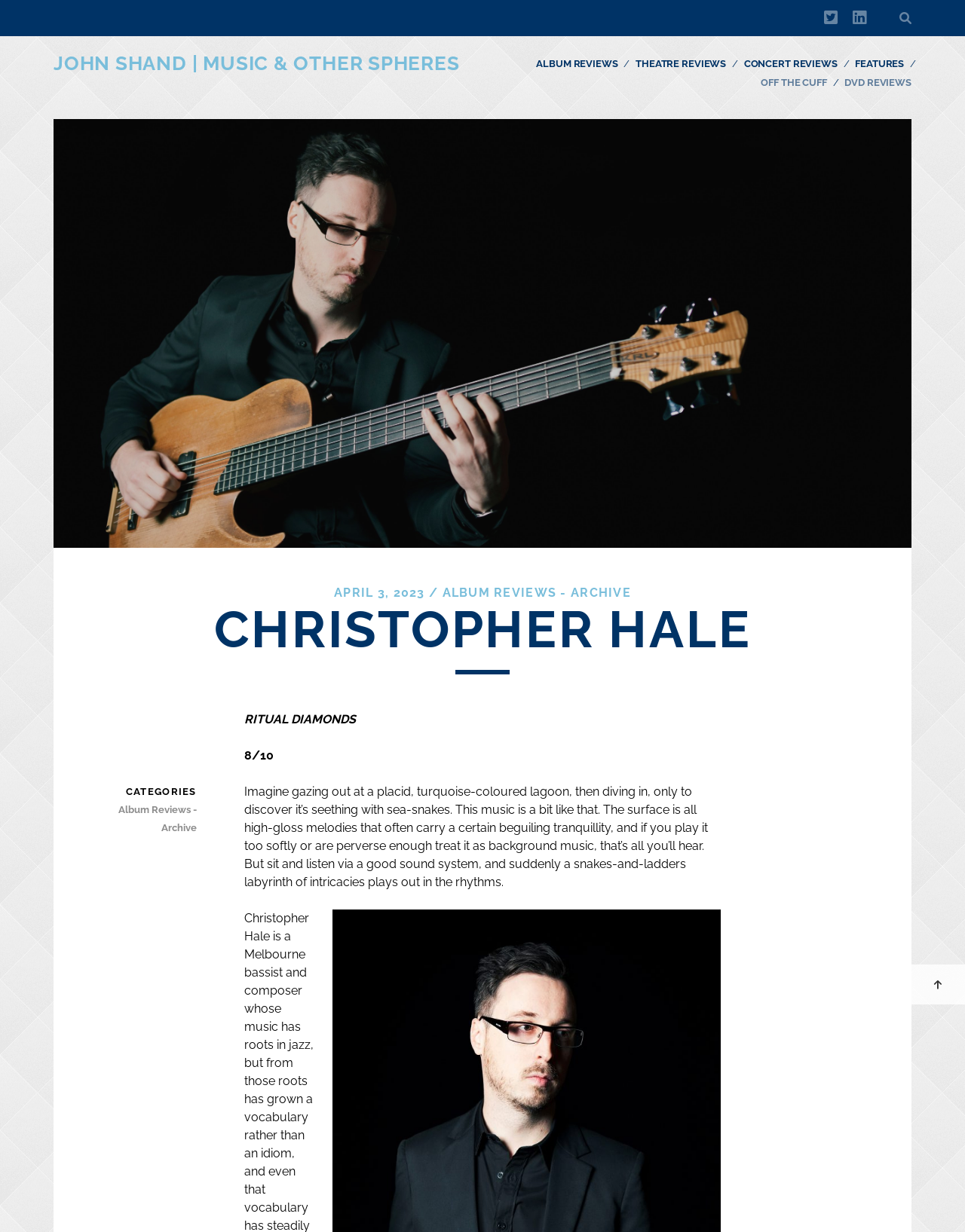Locate and provide the bounding box coordinates for the HTML element that matches this description: "Features".

[0.886, 0.045, 0.937, 0.059]